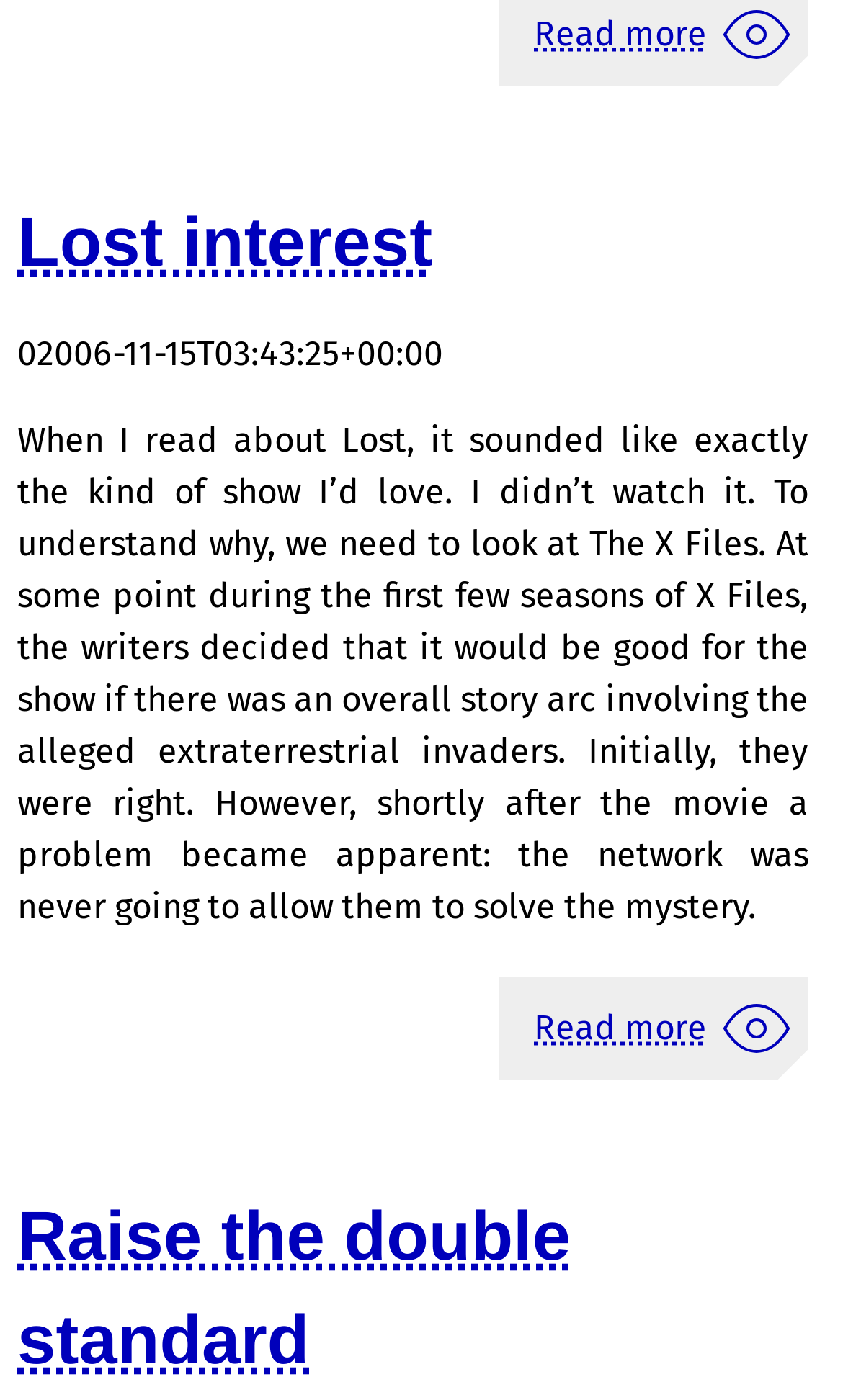Based on the image, provide a detailed response to the question:
What is the purpose of the 'Read more' link?

The 'Read more' link is located at the bottom of the article summary, and its purpose is to allow the user to read the full article by clicking on it.